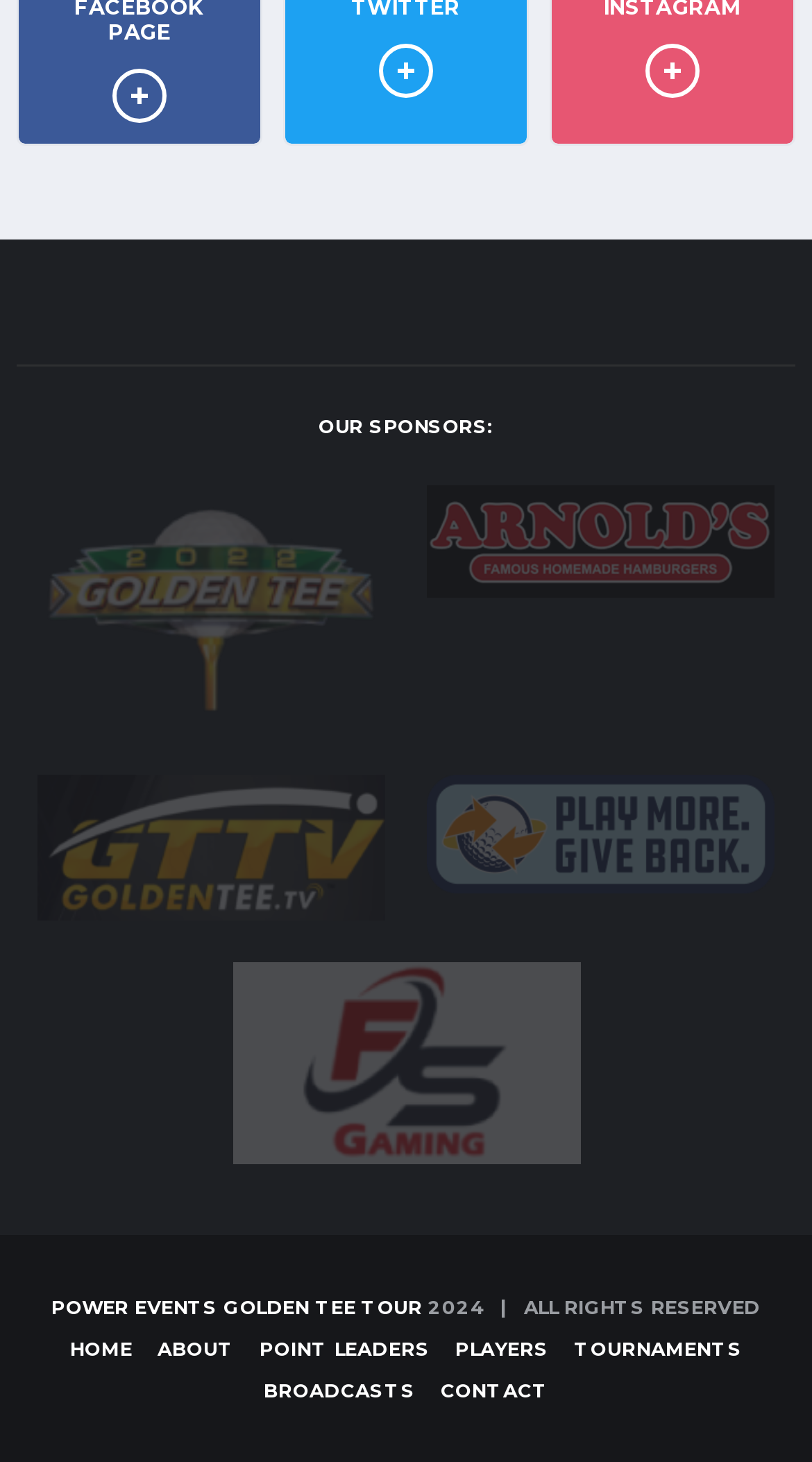Kindly determine the bounding box coordinates for the area that needs to be clicked to execute this instruction: "Go to HOME page".

[0.074, 0.91, 0.174, 0.938]